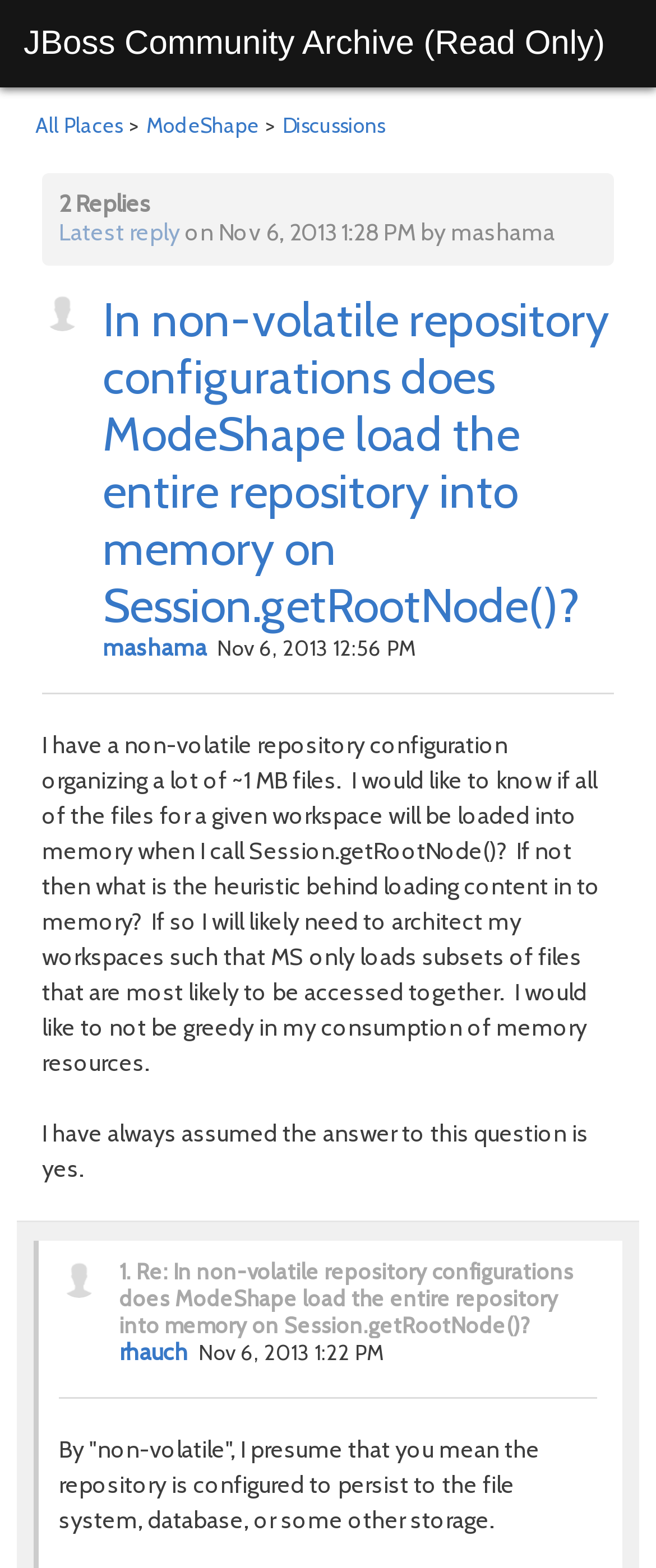Please give a succinct answer to the question in one word or phrase:
What is the name of the community archive?

JBoss Community Archive